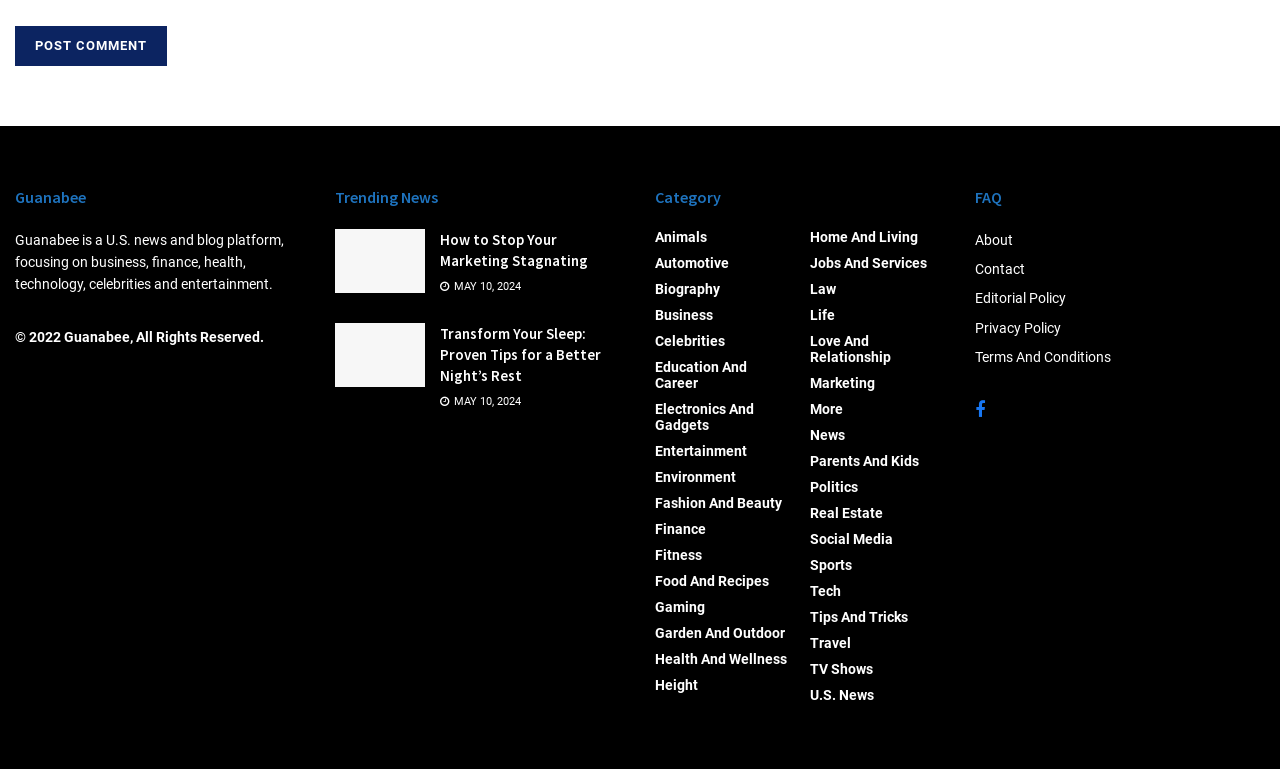Answer briefly with one word or phrase:
What is the title of the first trending news article?

How to Stop Your Marketing Stagnating